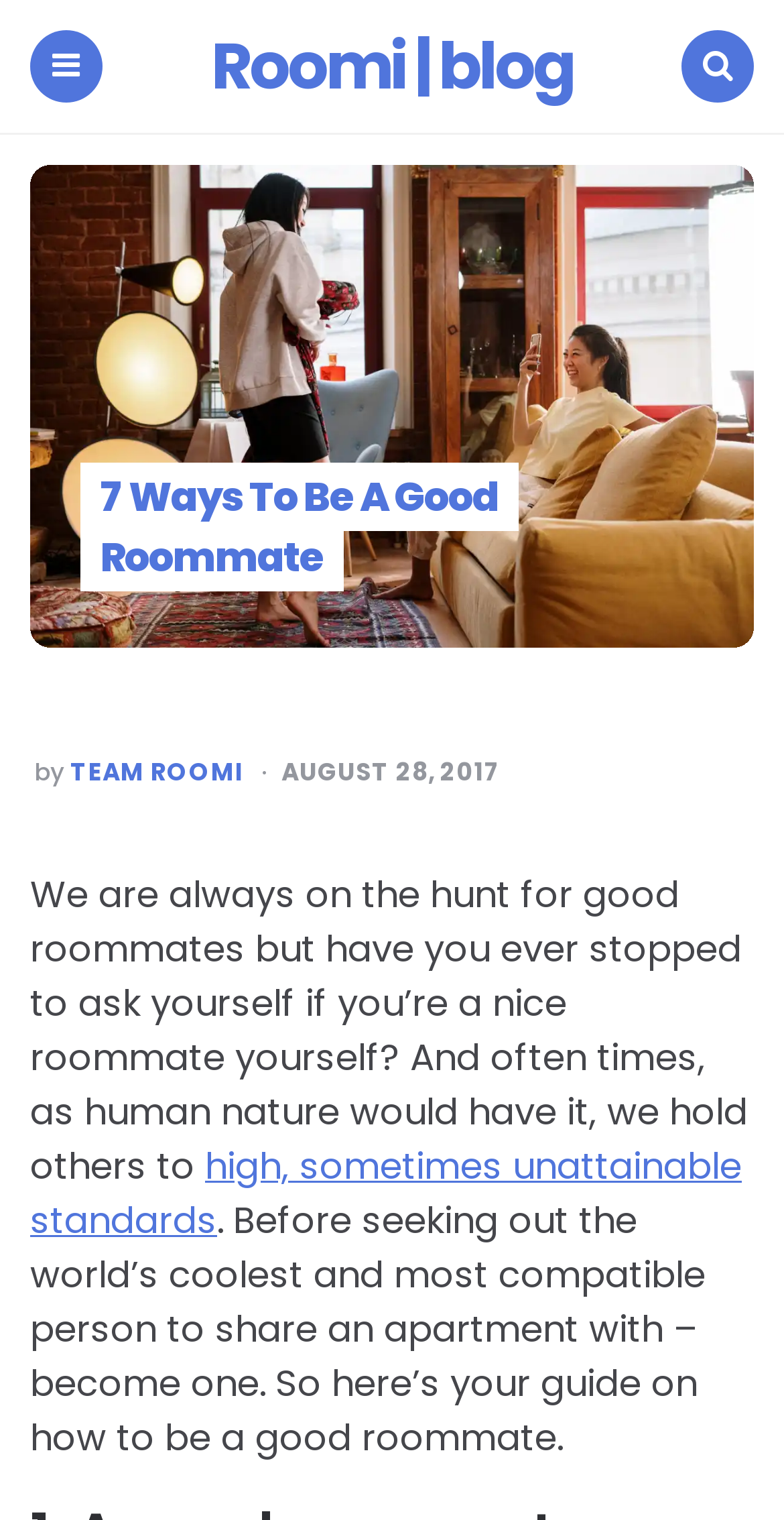Determine the bounding box for the described HTML element: "aria-label="prev-page"". Ensure the coordinates are four float numbers between 0 and 1 in the format [left, top, right, bottom].

None